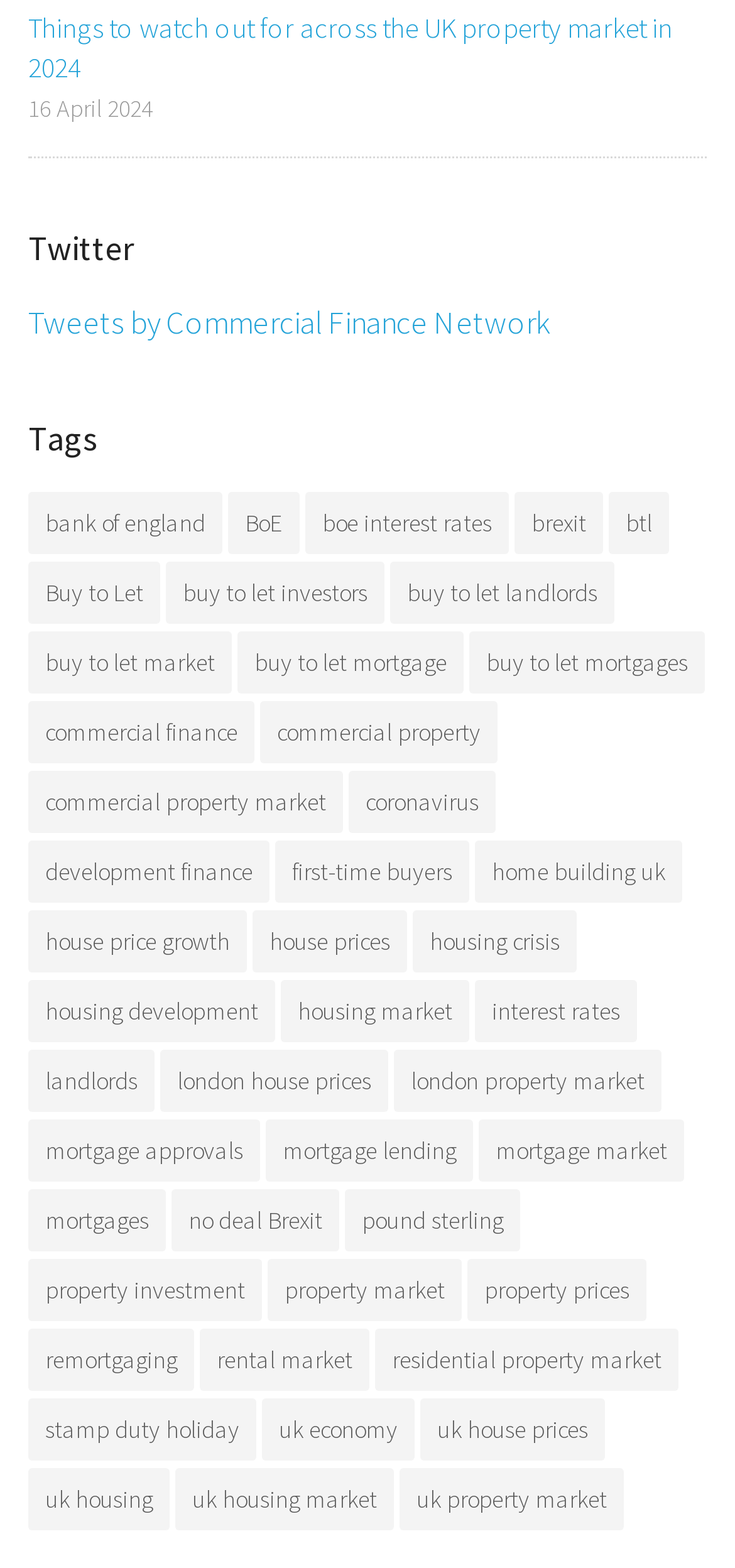Please determine the bounding box of the UI element that matches this description: london property market. The coordinates should be given as (top-left x, top-left y, bottom-right x, bottom-right y), with all values between 0 and 1.

[0.536, 0.669, 0.9, 0.709]